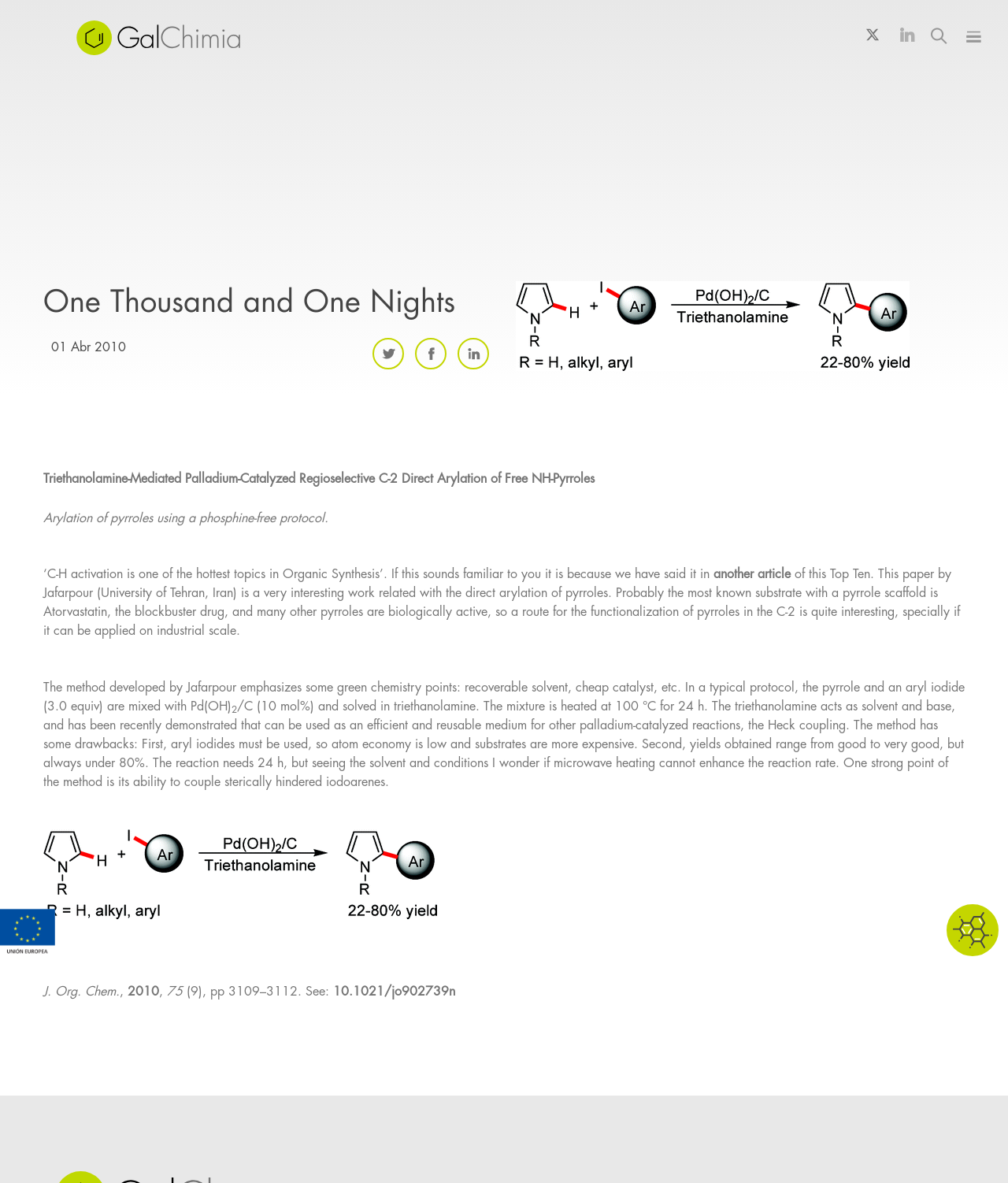Please give a short response to the question using one word or a phrase:
What is the topic of the article?

Palladium-Catalyzed Arylation